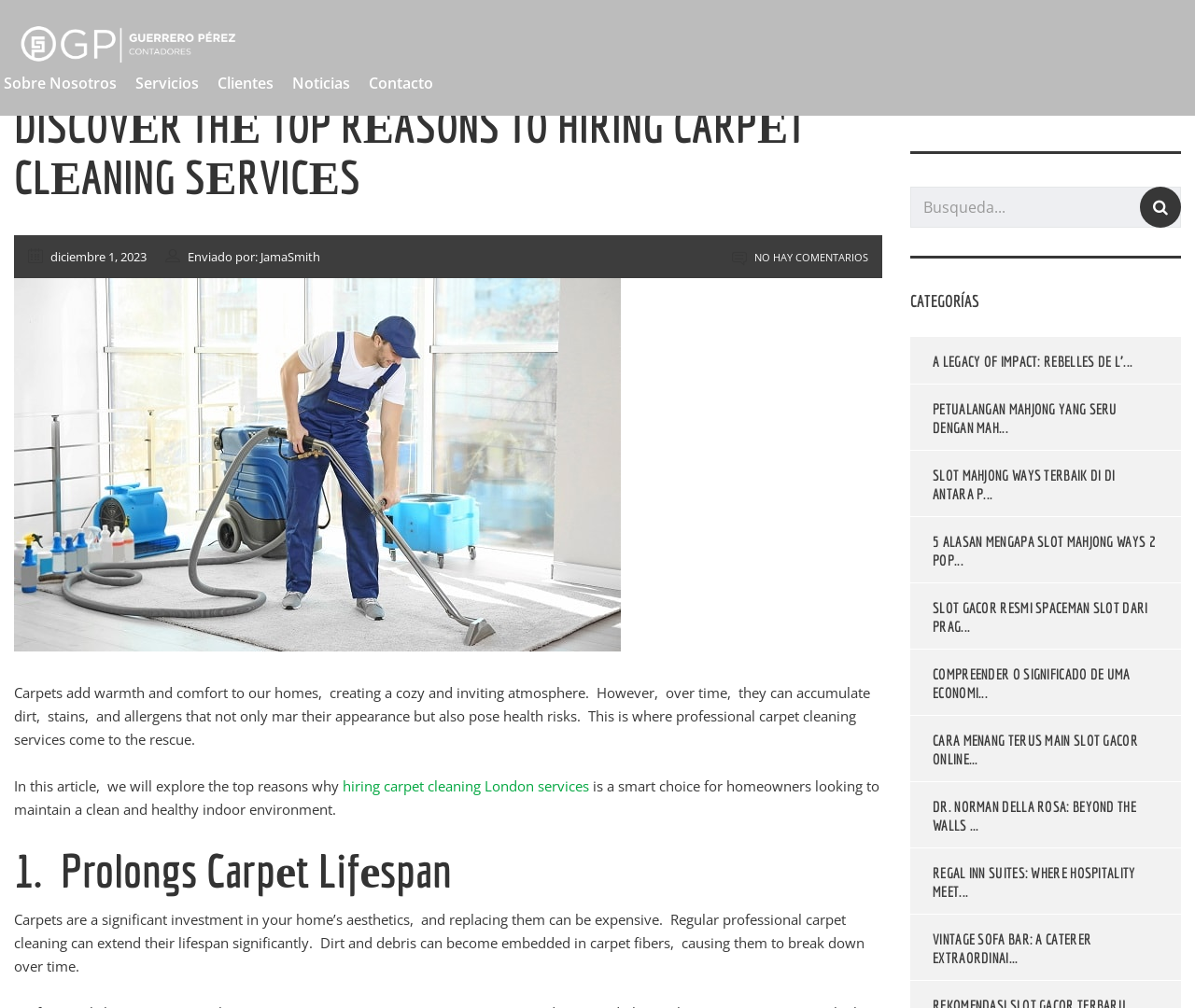Use a single word or phrase to answer this question: 
What is the author of the article?

JamaSmith